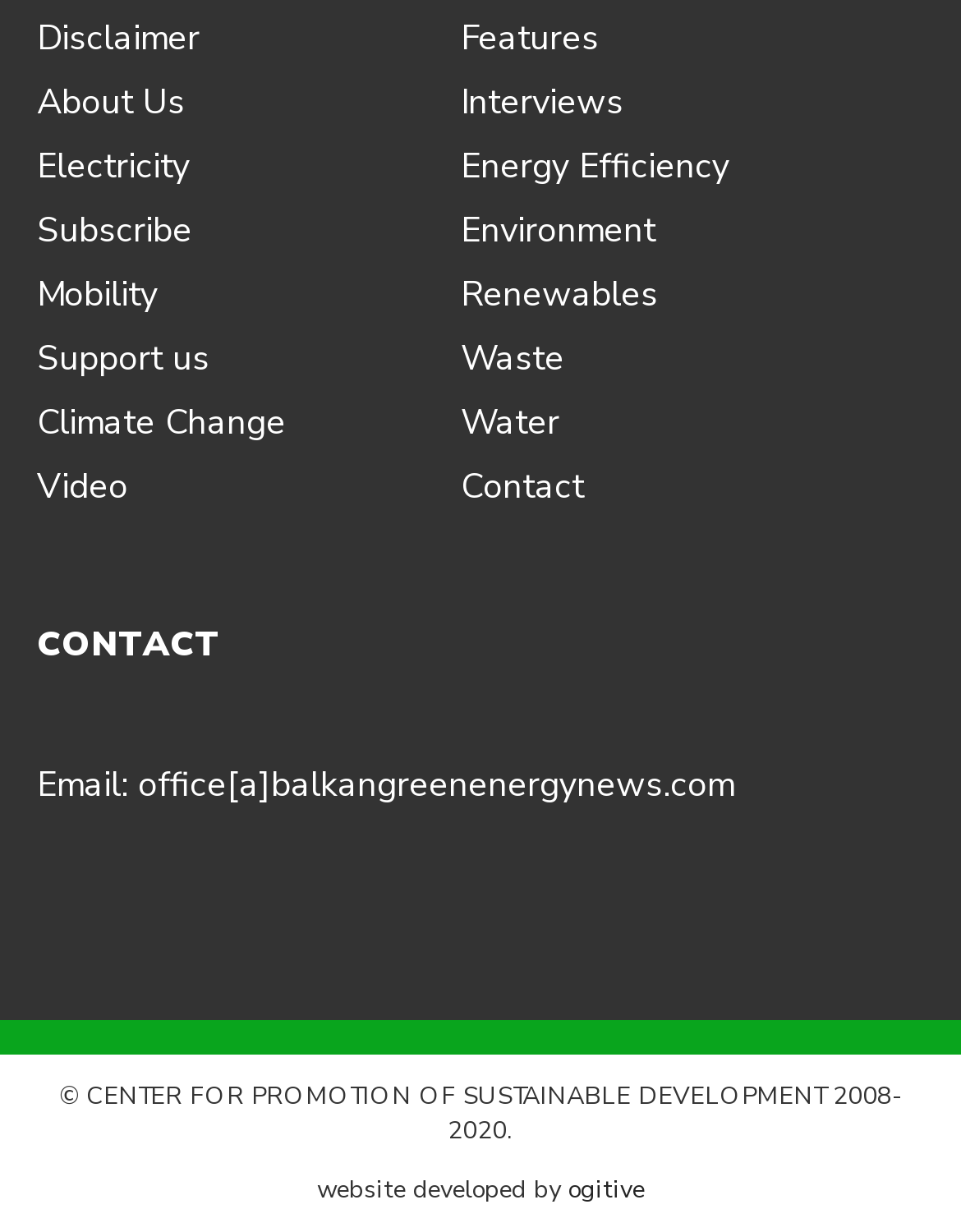Find the UI element described as: "Support us" and predict its bounding box coordinates. Ensure the coordinates are four float numbers between 0 and 1, [left, top, right, bottom].

[0.038, 0.271, 0.218, 0.309]